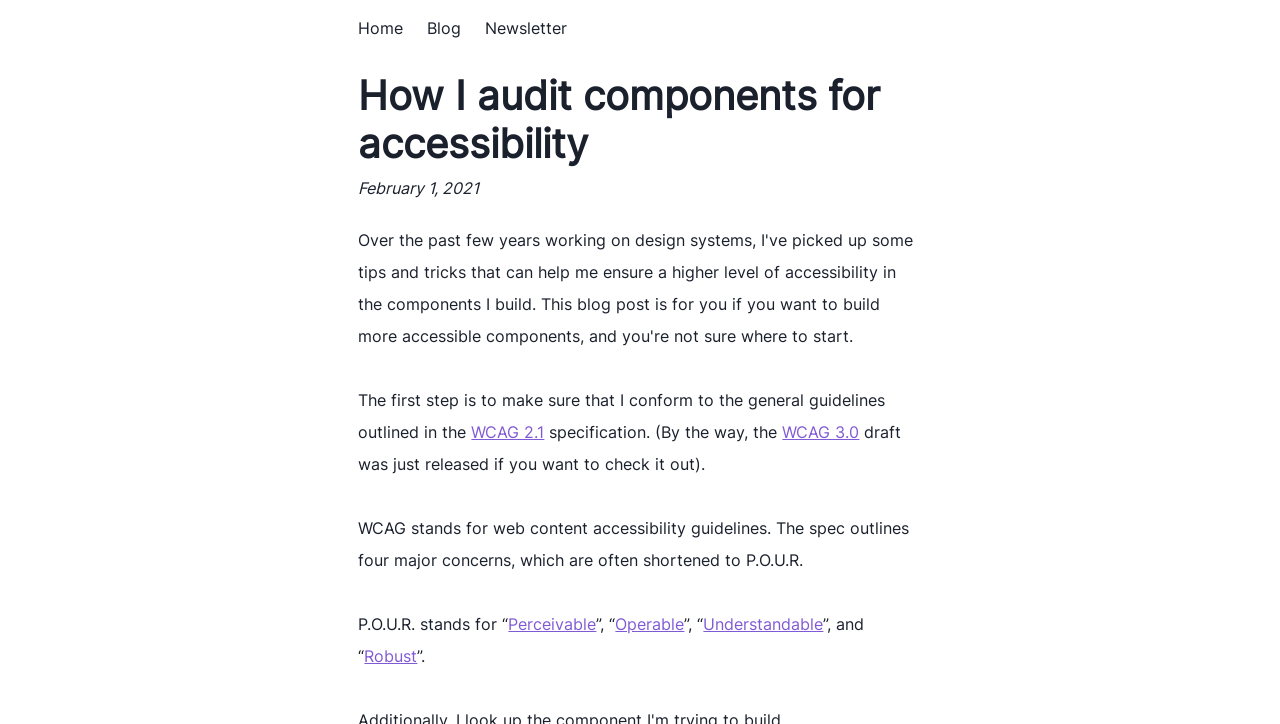Could you highlight the region that needs to be clicked to execute the instruction: "read blog"?

[0.334, 0.022, 0.36, 0.055]